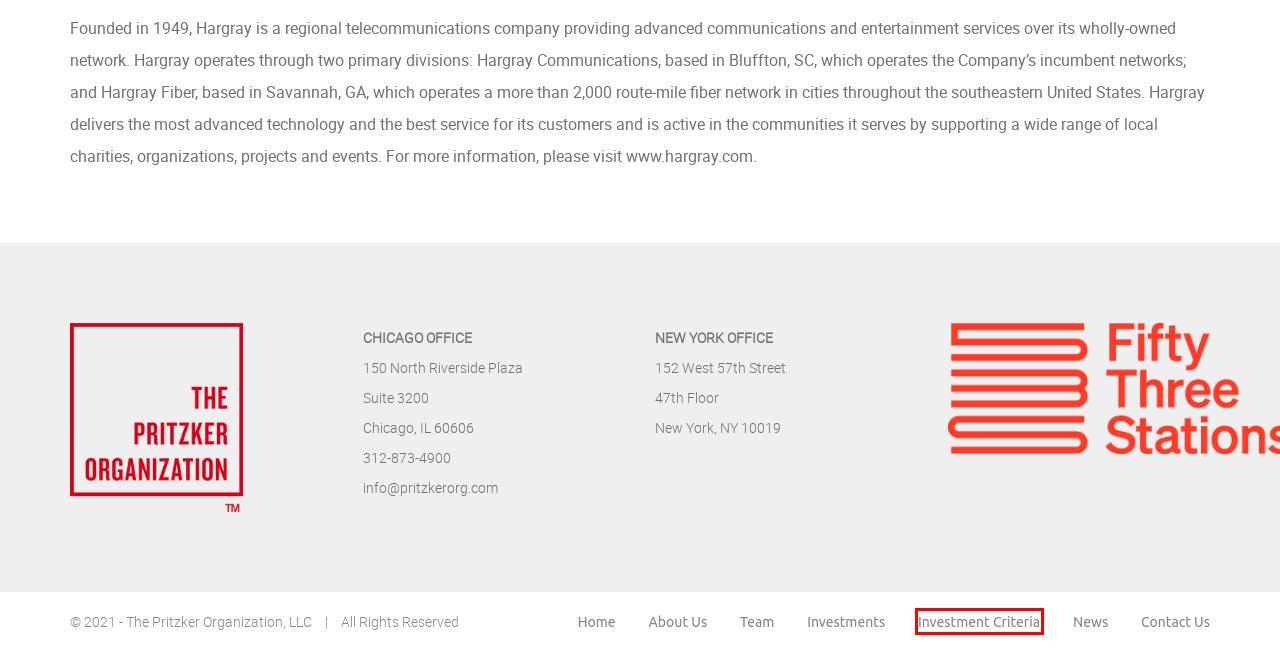You are given a screenshot depicting a webpage with a red bounding box around a UI element. Select the description that best corresponds to the new webpage after clicking the selected element. Here are the choices:
A. T P O
B. Home | 53Stations
C. T P O  – Investments
D. T P O  – Contact Us
E. T P O  – Investment Criteria
F. T P O  – Meet Our Team
G. T P O  – About Us
H. T P O  – TPO News

E